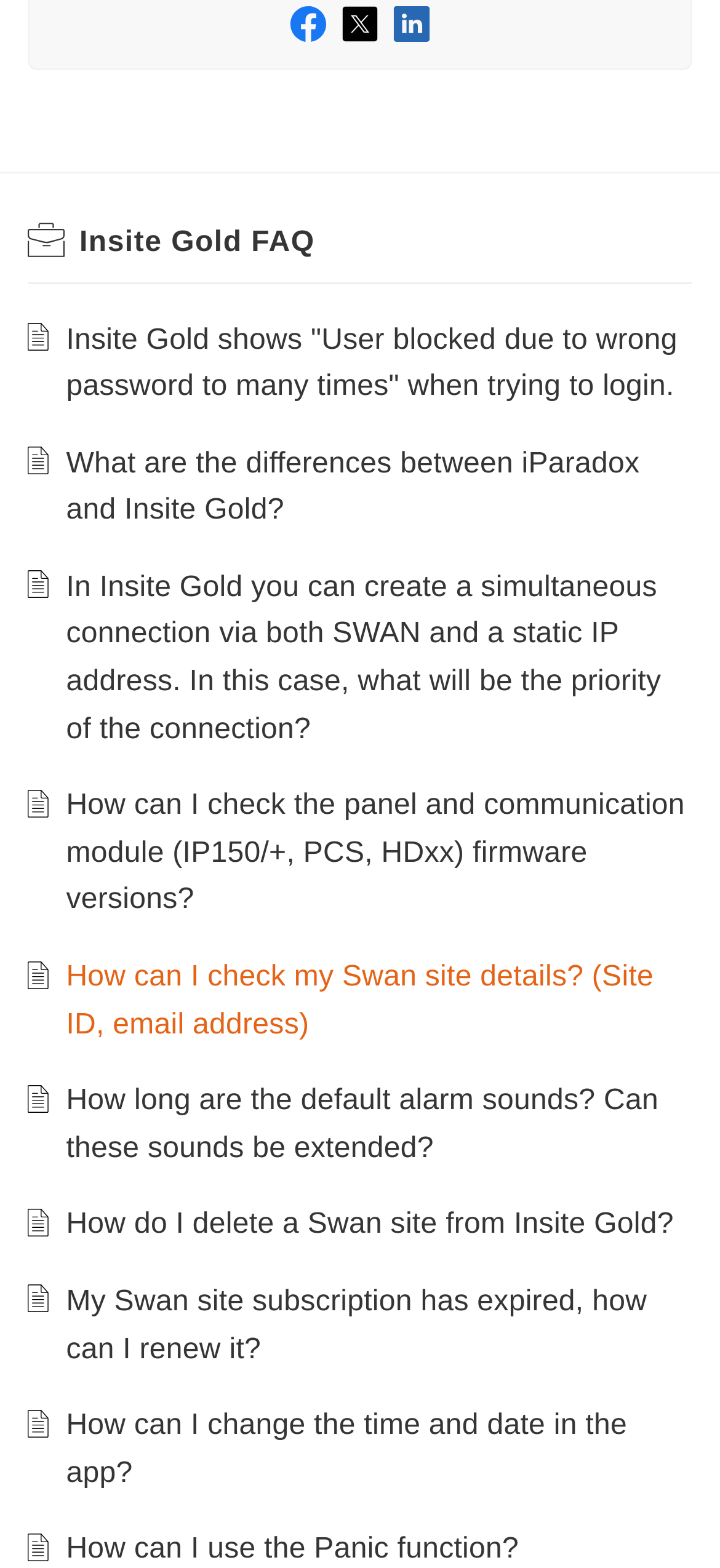Please give the bounding box coordinates of the area that should be clicked to fulfill the following instruction: "Learn about the differences between iParadox and Insite Gold". The coordinates should be in the format of four float numbers from 0 to 1, i.e., [left, top, right, bottom].

[0.092, 0.286, 0.888, 0.336]